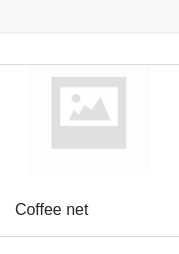What is the likely context of this product?
Refer to the image and provide a detailed answer to the question.

The layout is likely part of a larger collection of recommended products, aimed at engaging customers with various offerings related to coffee and brewing techniques, which suggests that the 'Coffee net' product is part of a coffee-related collection.